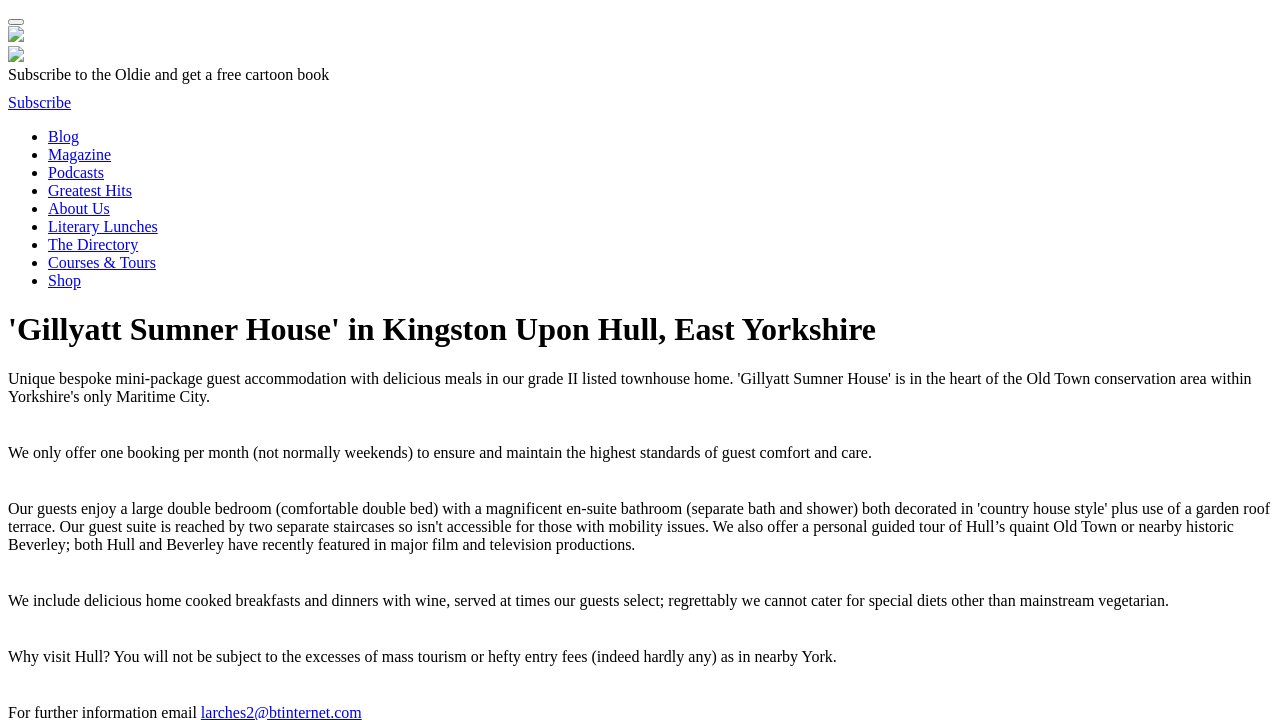Given the element description, predict the bounding box coordinates in the format (top-left x, top-left y, bottom-right x, bottom-right y). Make sure all values are between 0 and 1. Here is the element description: About Us

[0.038, 0.278, 0.086, 0.301]